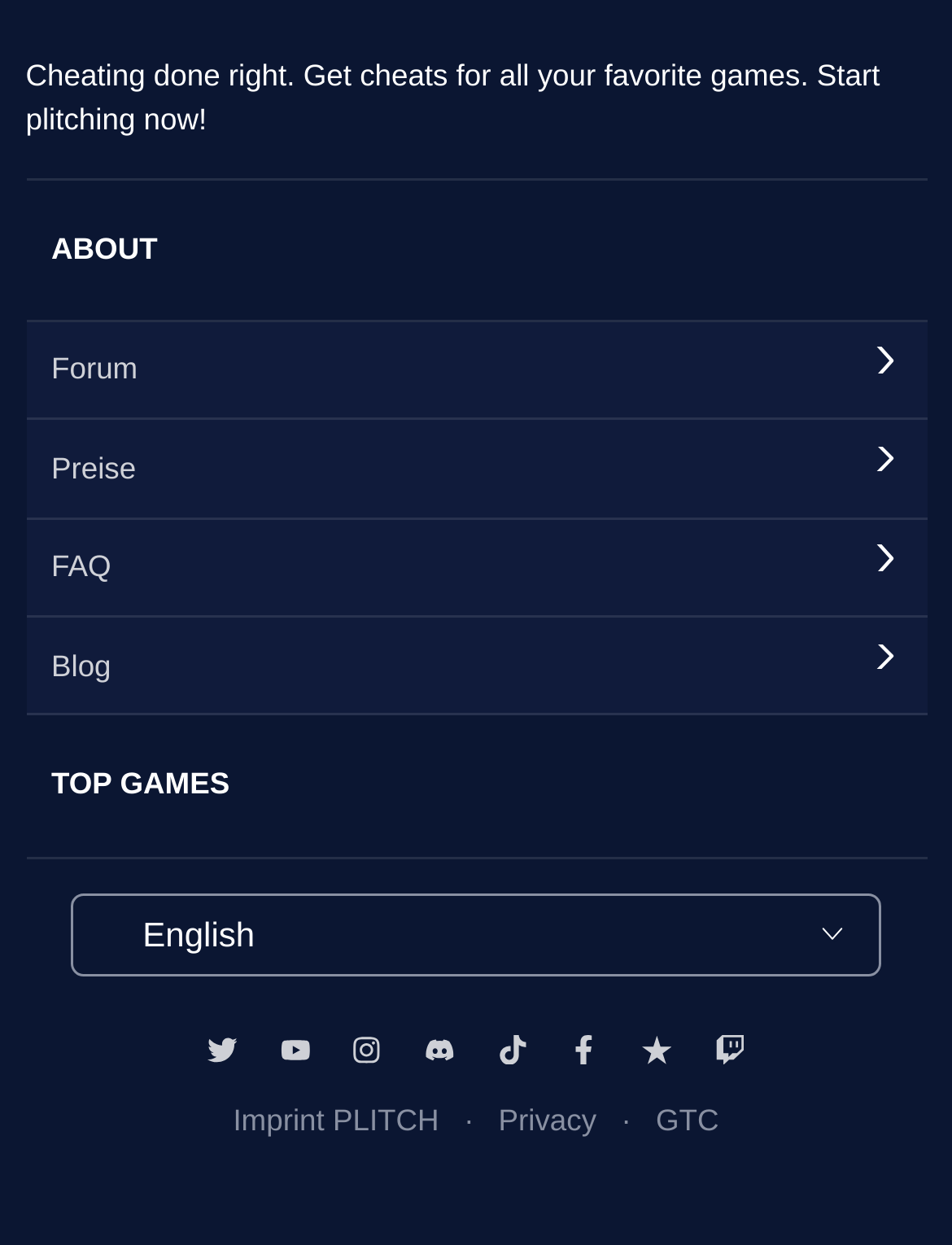Please identify the bounding box coordinates of the element that needs to be clicked to execute the following command: "Read the 'ABOUT' section". Provide the bounding box using four float numbers between 0 and 1, formatted as [left, top, right, bottom].

[0.054, 0.186, 0.166, 0.213]